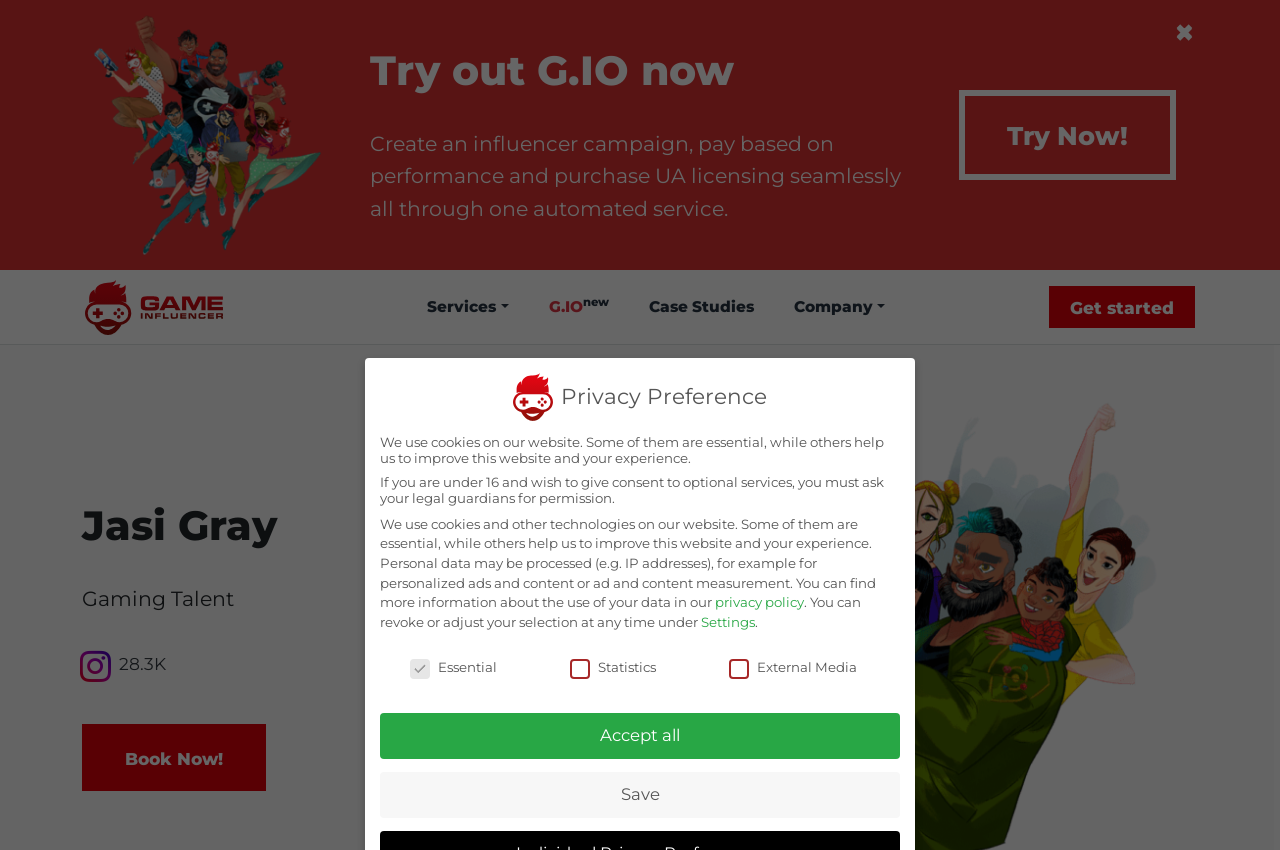Please respond in a single word or phrase: 
What is the service offered by GameInfluencer?

Influencer campaign